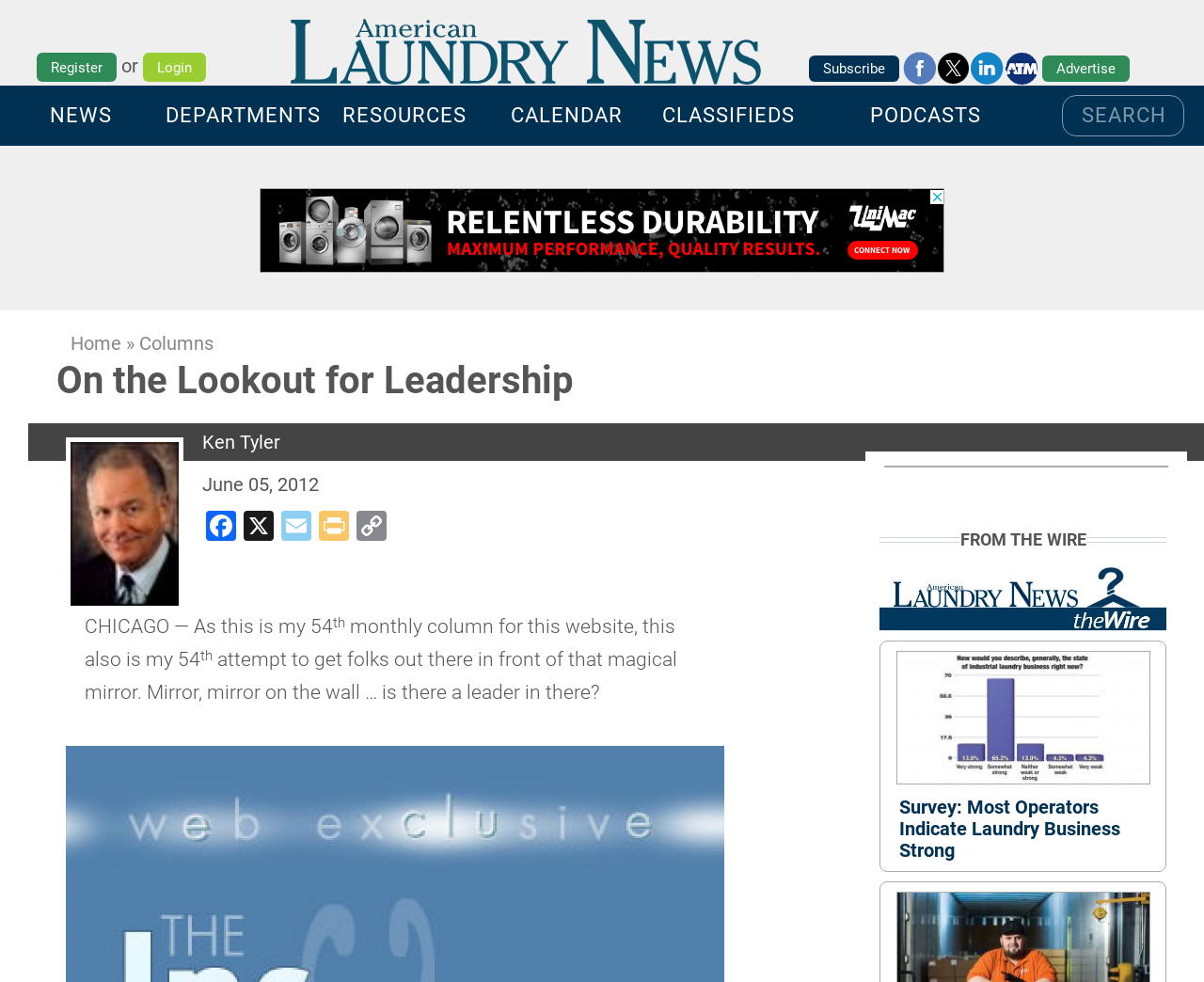What is the name of the website?
Using the information from the image, provide a comprehensive answer to the question.

I determined the answer by looking at the logo link with the text 'american laundry news logo' and the image with the same description, which suggests that the website is American Laundry News.